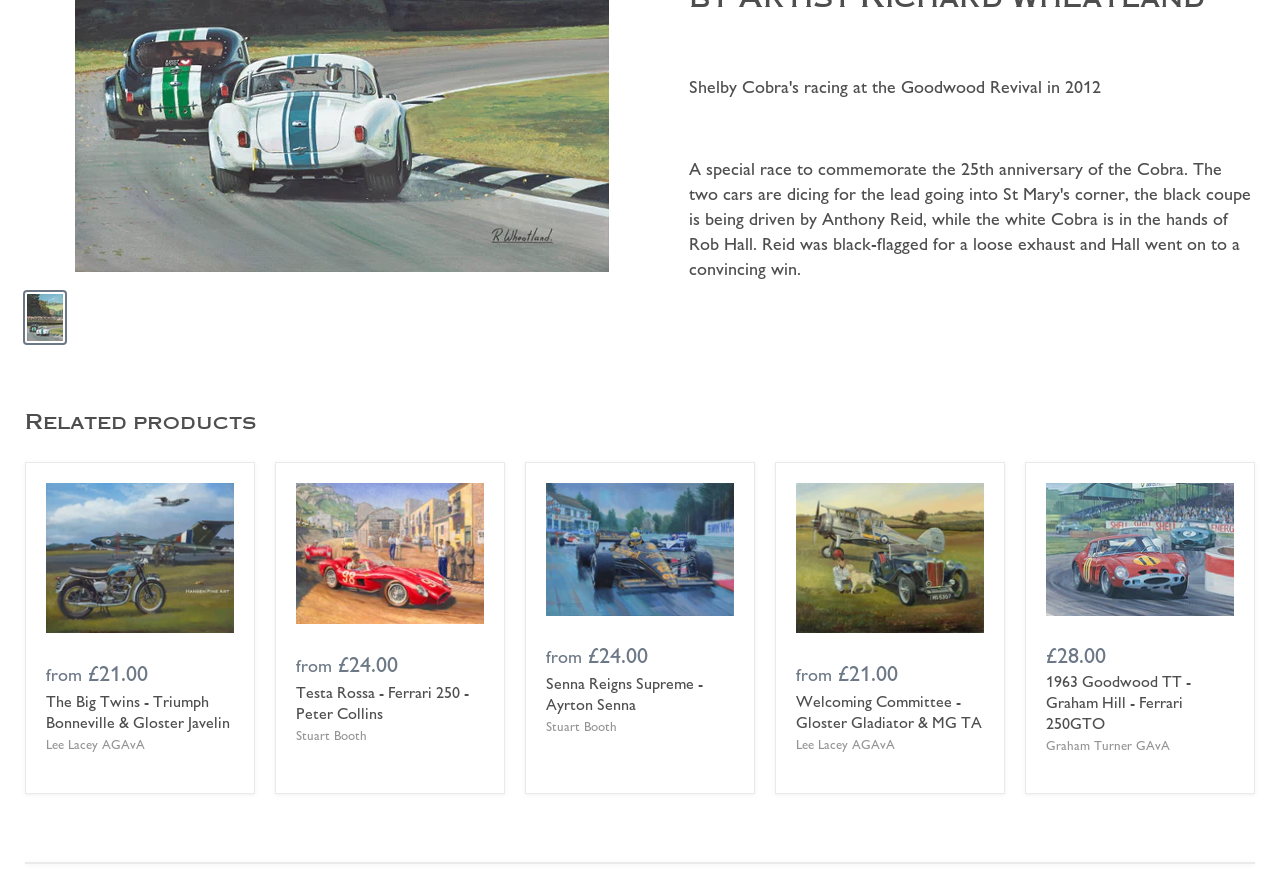Give the bounding box coordinates for the element described as: "parent_node: £28.00".

[0.817, 0.553, 0.964, 0.704]